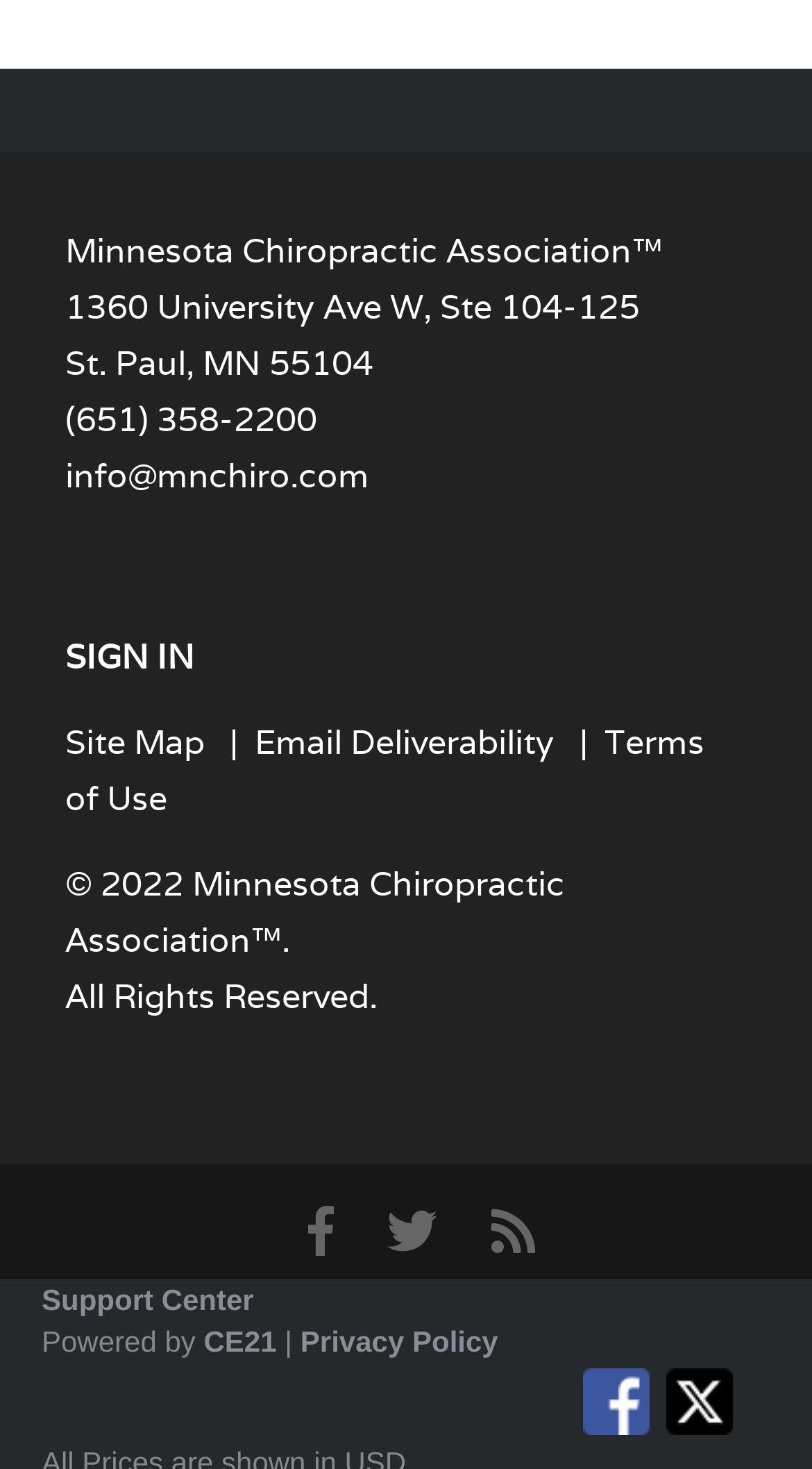What is the year of copyright mentioned at the bottom of the webpage?
Using the information from the image, provide a comprehensive answer to the question.

The year of copyright is mentioned at the bottom of the webpage, in the footer section, as '© 2022 Minnesota Chiropractic Association™'.